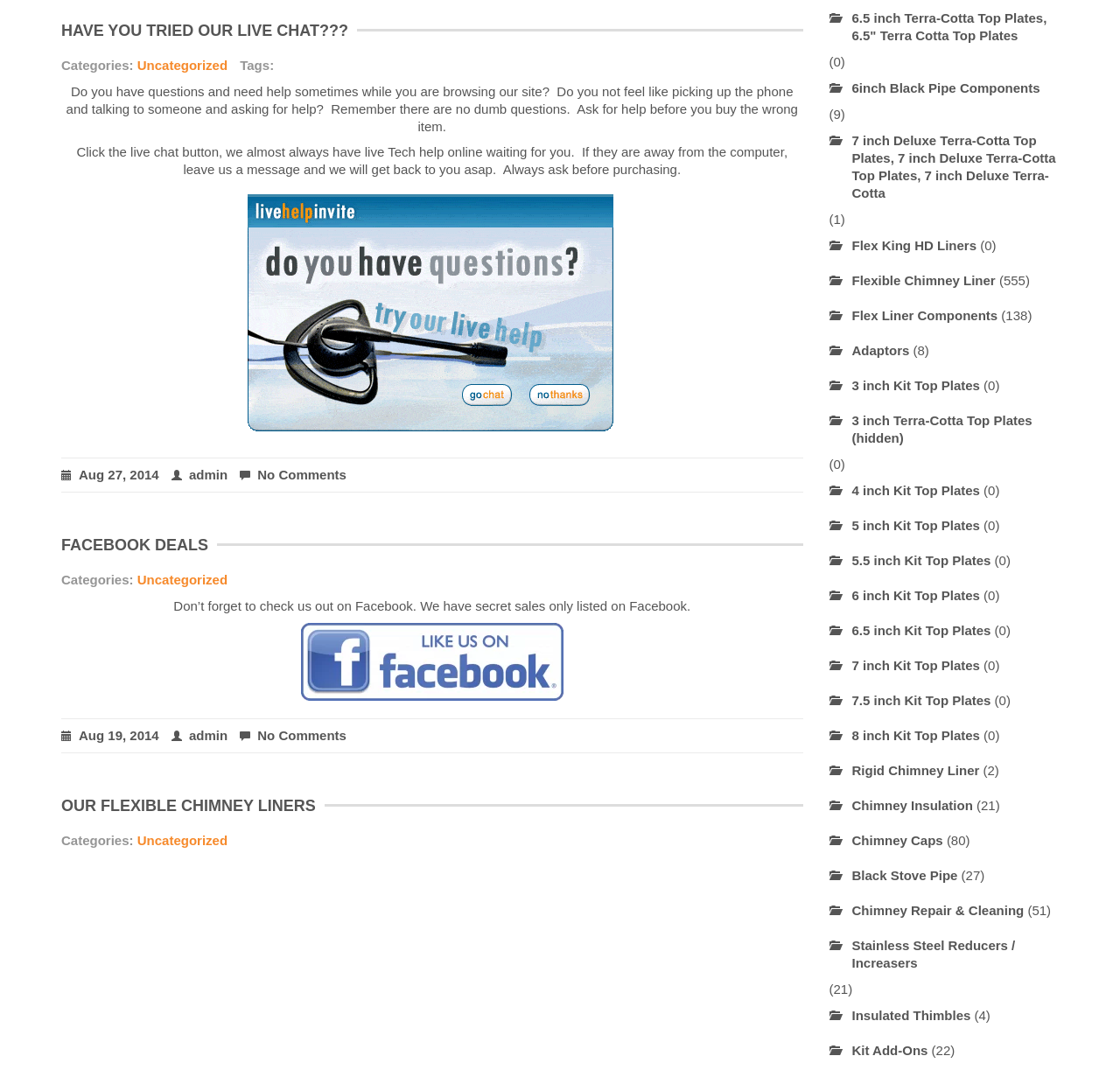Determine the bounding box for the described UI element: "Black Stove Pipe".

[0.74, 0.792, 0.855, 0.824]